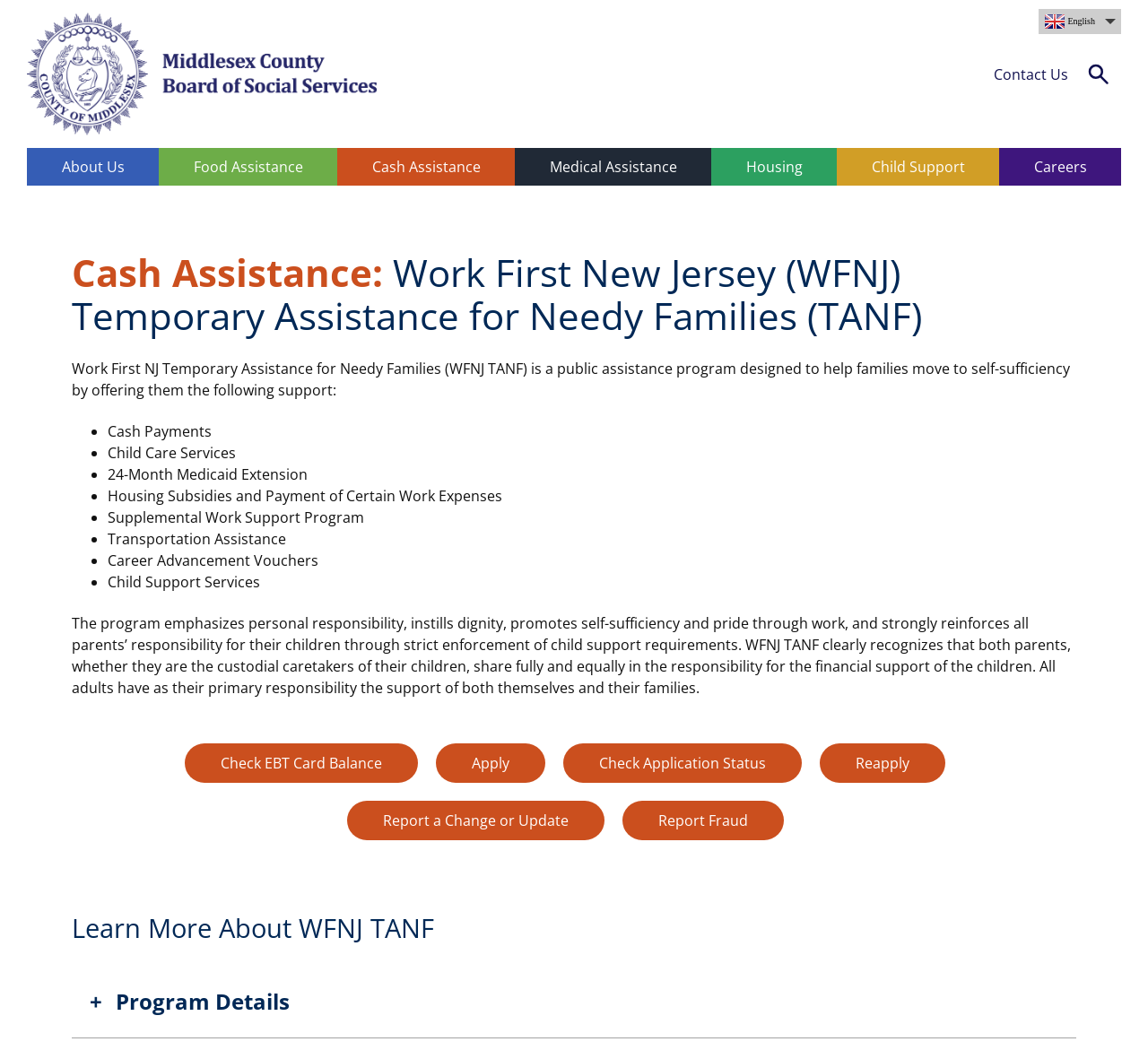Identify the bounding box coordinates for the UI element described by the following text: "Report a Change or Update". Provide the coordinates as four float numbers between 0 and 1, in the format [left, top, right, bottom].

[0.302, 0.756, 0.526, 0.793]